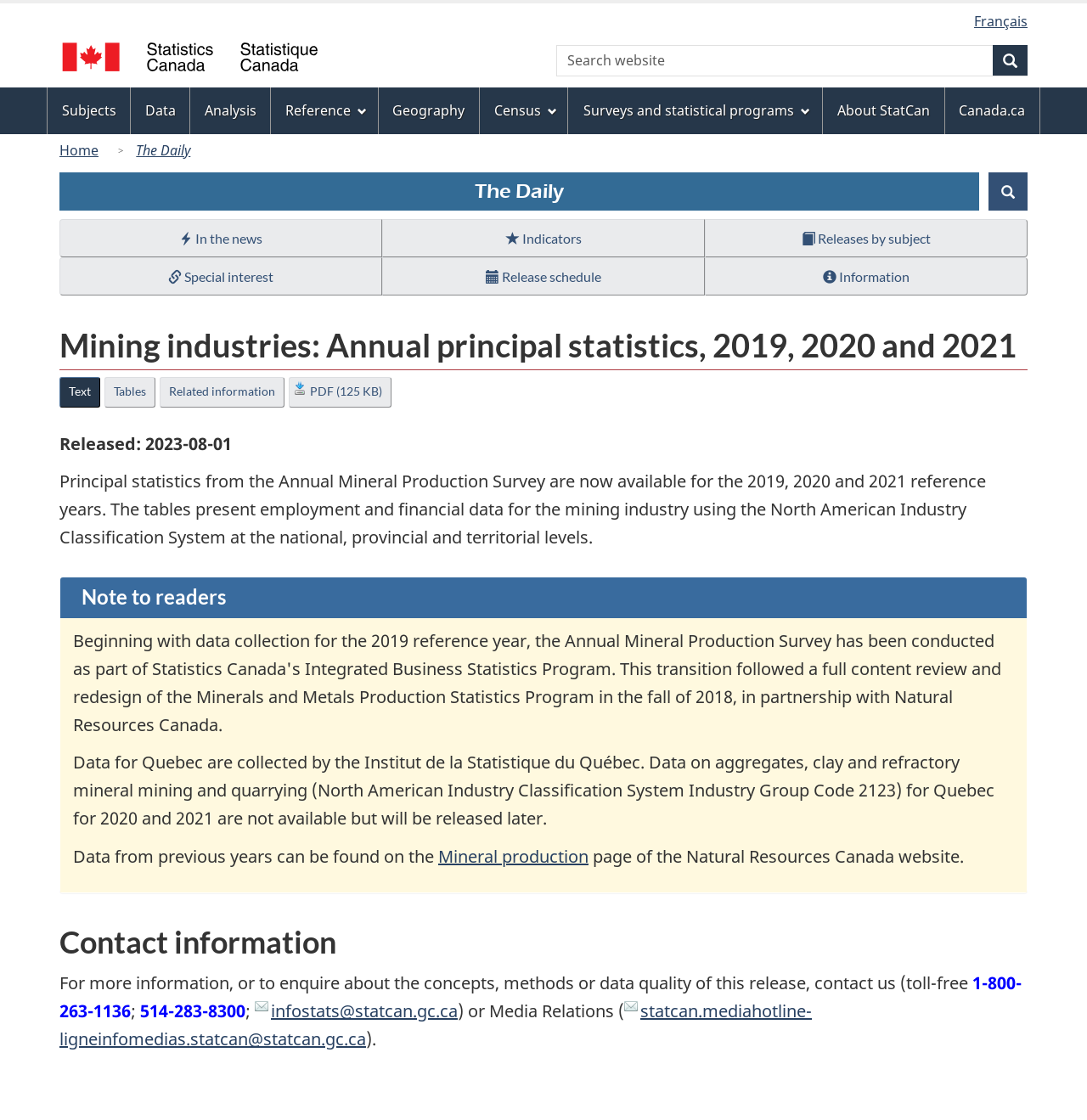Describe all visible elements and their arrangement on the webpage.

This webpage is about the Annual Mineral Production Survey, presenting employment and financial data for the mining industry. At the top, there are three links to skip to main content, "About this site", and to switch to a basic HTML version. Below that, there is a language selection link and a Statistics Canada logo image. 

On the left side, there is a search bar with a search button and a dropdown menu with various topics, including subjects, data, analysis, and more. Above the search bar, there are links to the home page, "The Daily", and a layout table with a button and a separator line.

The main content of the webpage is divided into sections. The first section has three links: "In the news", "Indicators", and "Releases by subject". The second section has three more links: "Special interest", "Release schedule", and "Information". 

The third section has a heading "Mining industries: Annual principal statistics, 2019, 2020 and 2021" and several links below, including "Text - Selected", "Tables", "Related information", and a PDF link. There is also a release date and a paragraph describing the content of the tables.

The next section has a note to readers, explaining that data for Quebec are collected by the Institut de la Statistique du Québec and that some data will be released later. There is also a link to the Mineral production page on the Natural Resources Canada website.

Finally, there is a contact information section with a heading, a paragraph explaining how to contact for more information, and several contact details, including phone numbers and email addresses.